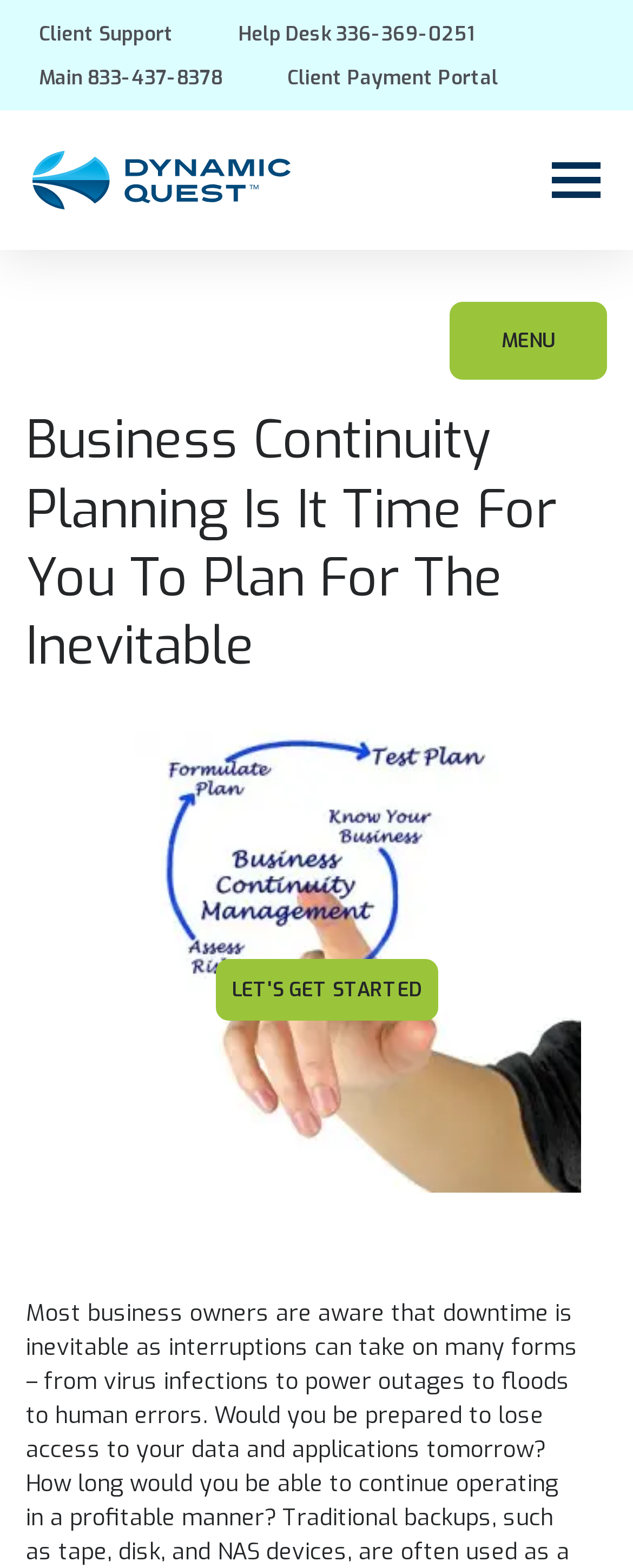What is the purpose of the 'LET'S GET STARTED' button?
Based on the image, answer the question with as much detail as possible.

The 'LET'S GET STARTED' button is likely to initiate a process related to business continuity planning, possibly leading to a form or a consultation, as it is prominently displayed on the webpage.